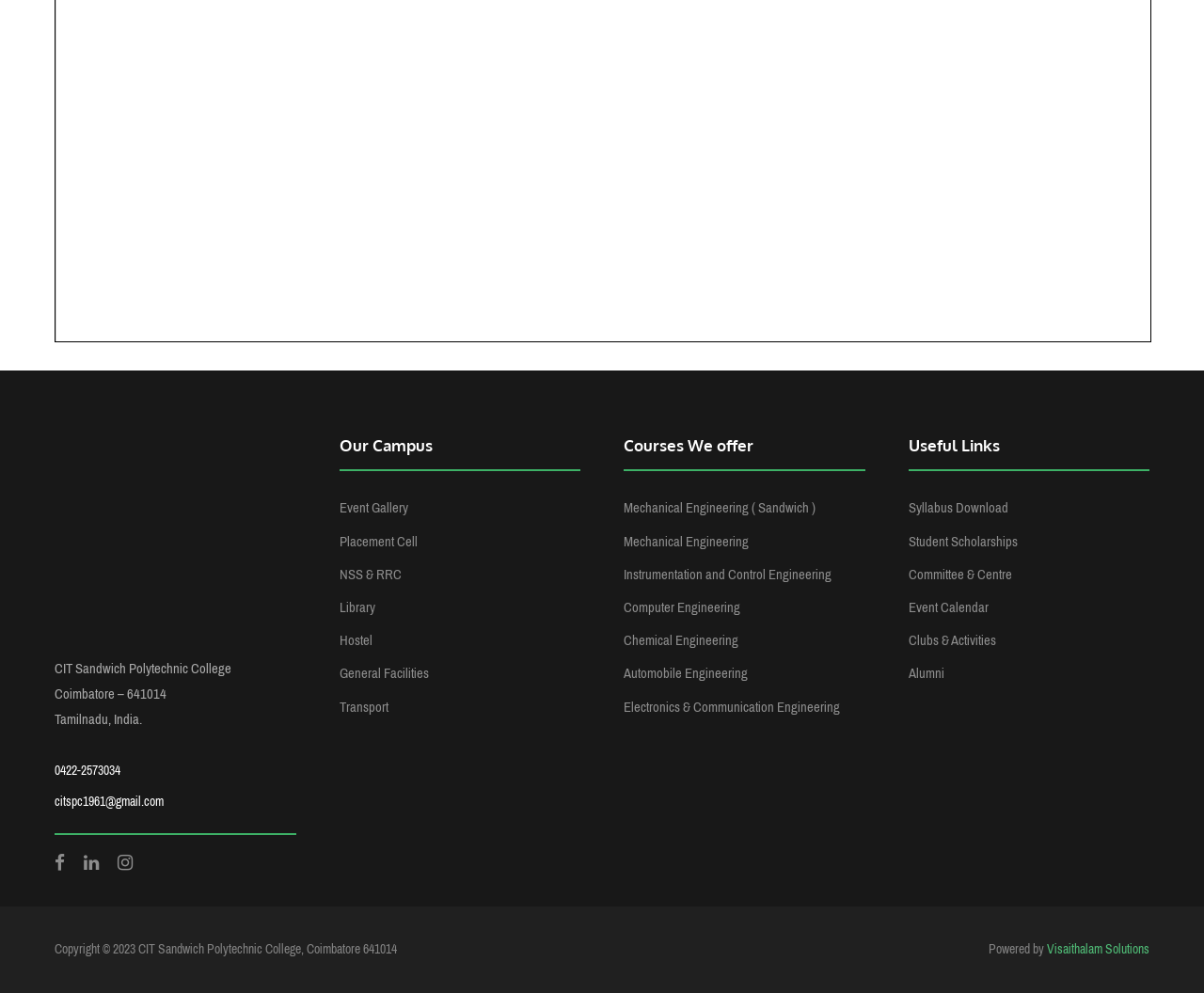What is the name of the college?
Observe the image and answer the question with a one-word or short phrase response.

CIT Sandwich Polytechnic College